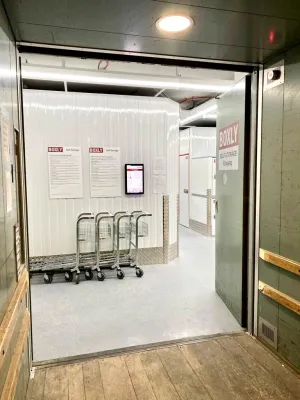What is the ambiance of the self-storage facility?
Using the image as a reference, answer the question in detail.

The muted tones of the smooth flooring and the walls create a clean and organized environment, which reflects a focus on efficiency and accessibility, indicative of modern self-storage solutions.